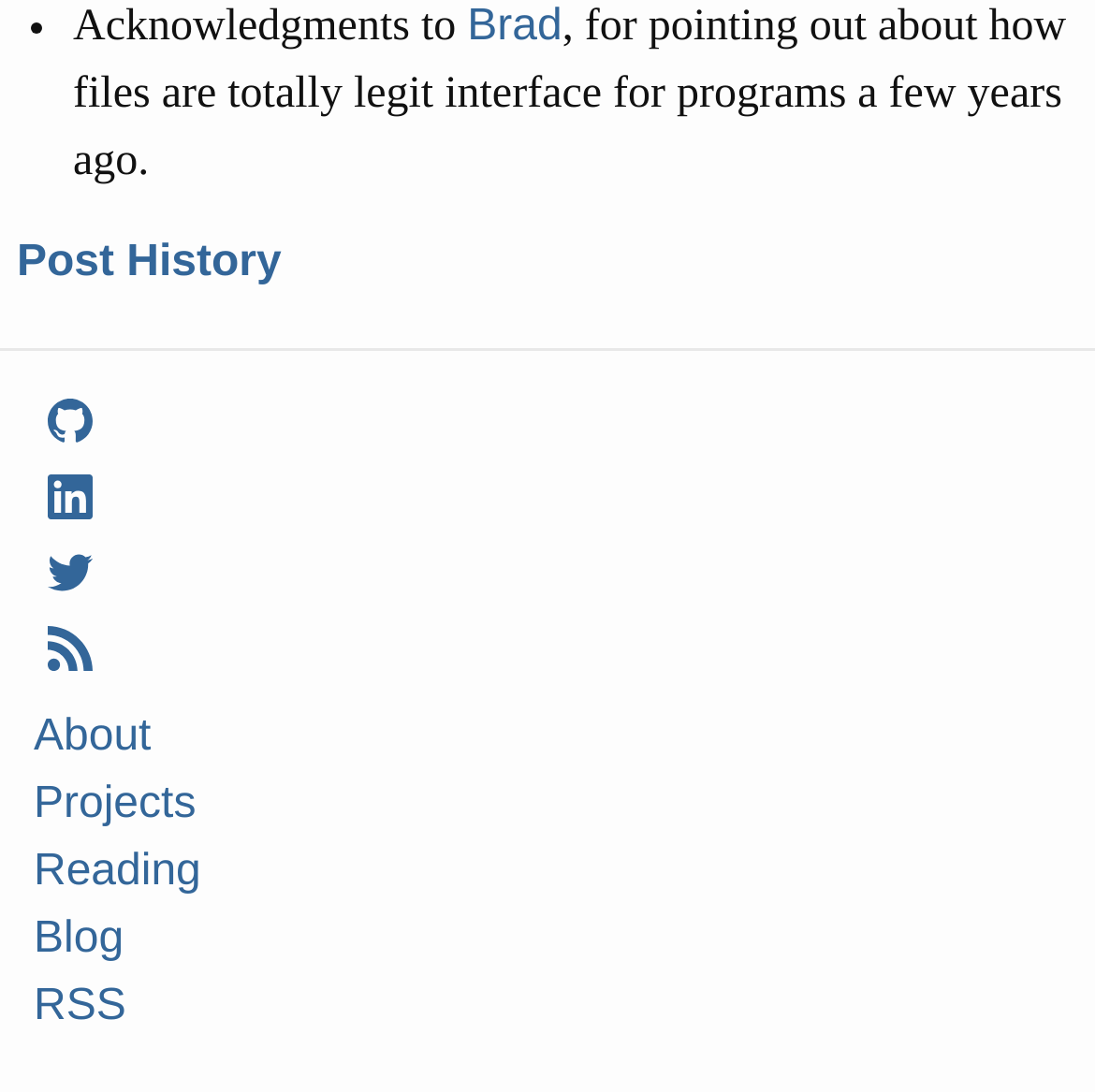What type of content is present in the main section?
Can you offer a detailed and complete answer to this question?

The main section of the webpage, denoted by the contentinfo element, contains text content, which is not explicitly specified but can be inferred from the presence of StaticText elements.